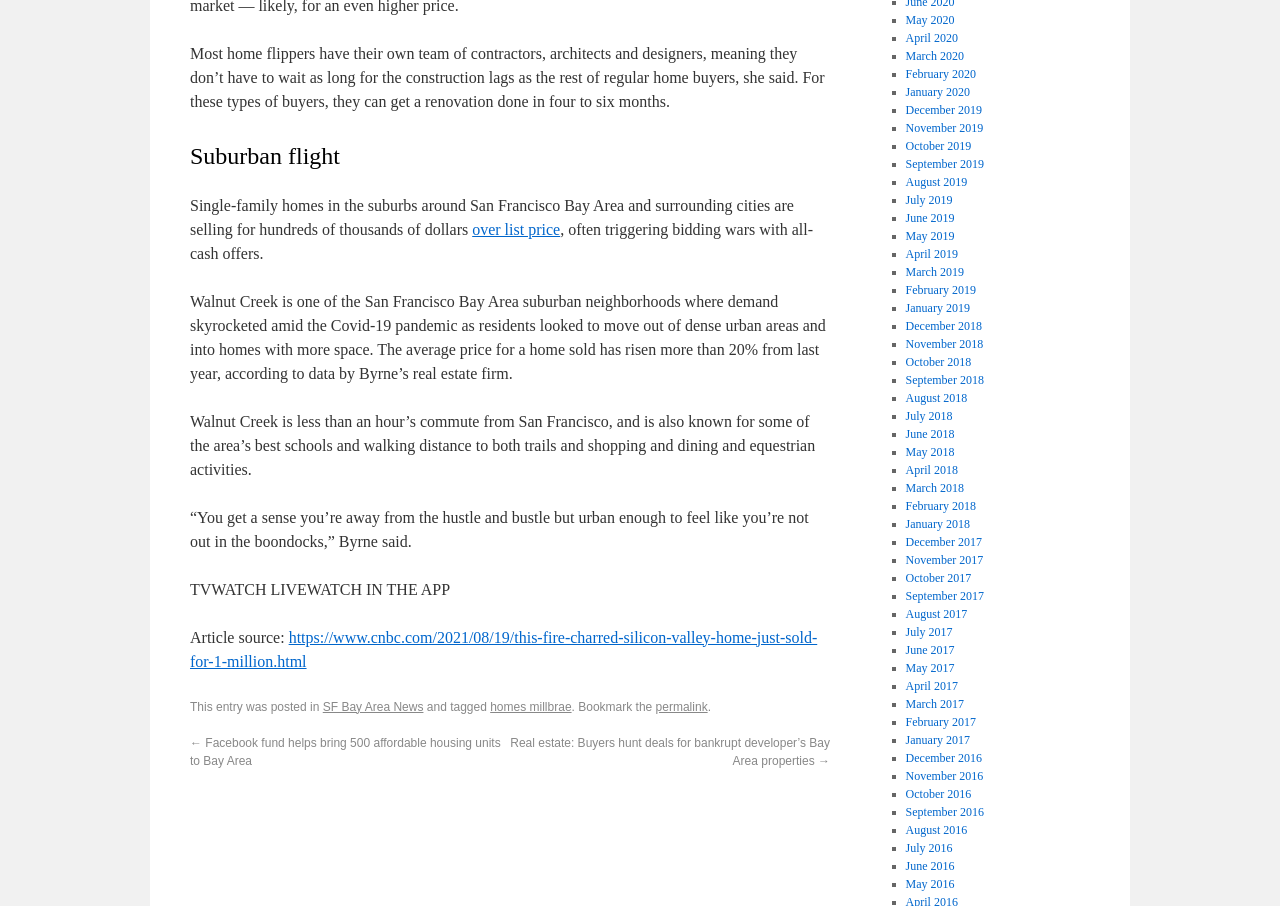Predict the bounding box for the UI component with the following description: "over list price".

[0.369, 0.243, 0.438, 0.262]